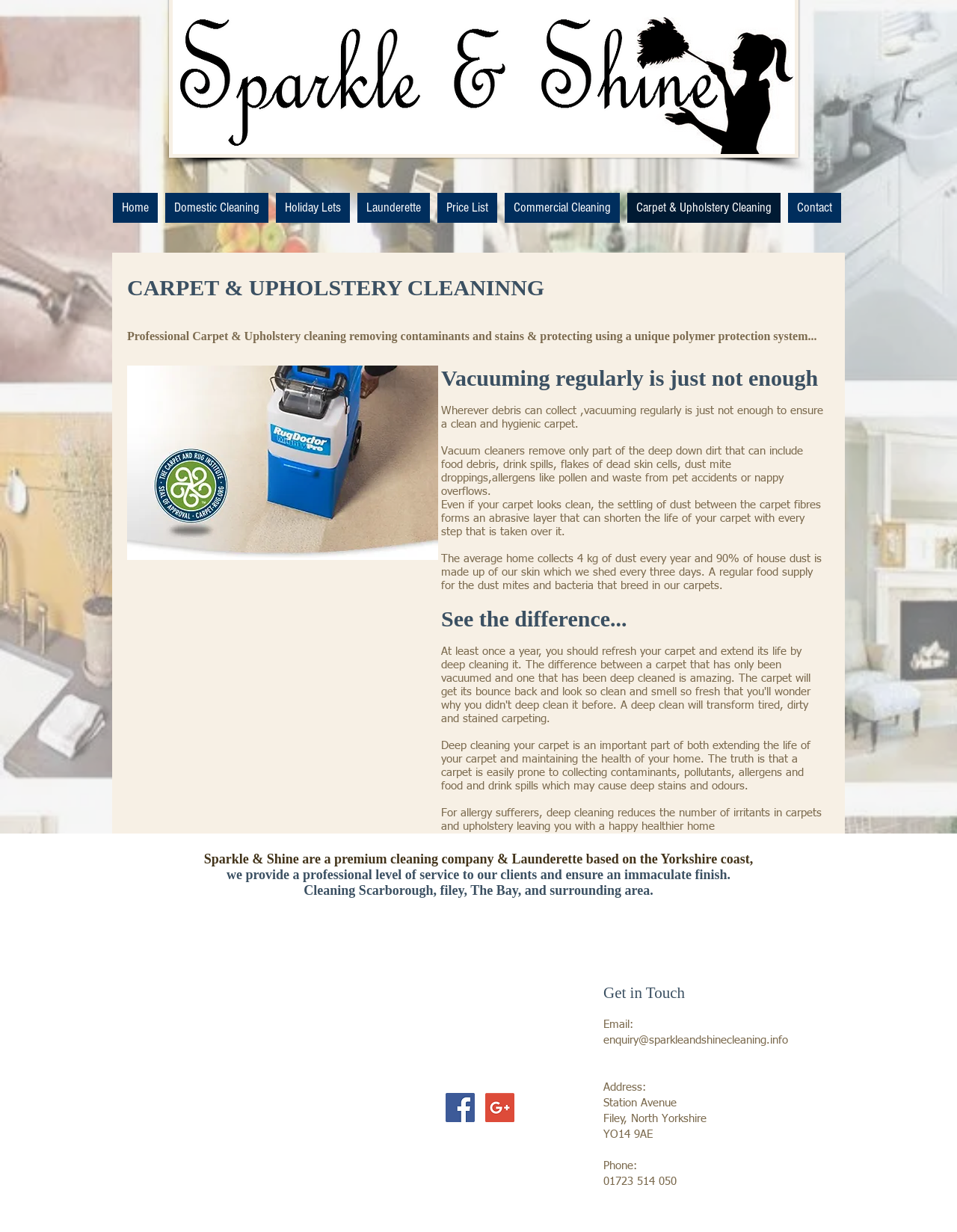Find the bounding box coordinates of the element I should click to carry out the following instruction: "Click on the 'Contact' link".

[0.823, 0.157, 0.879, 0.181]